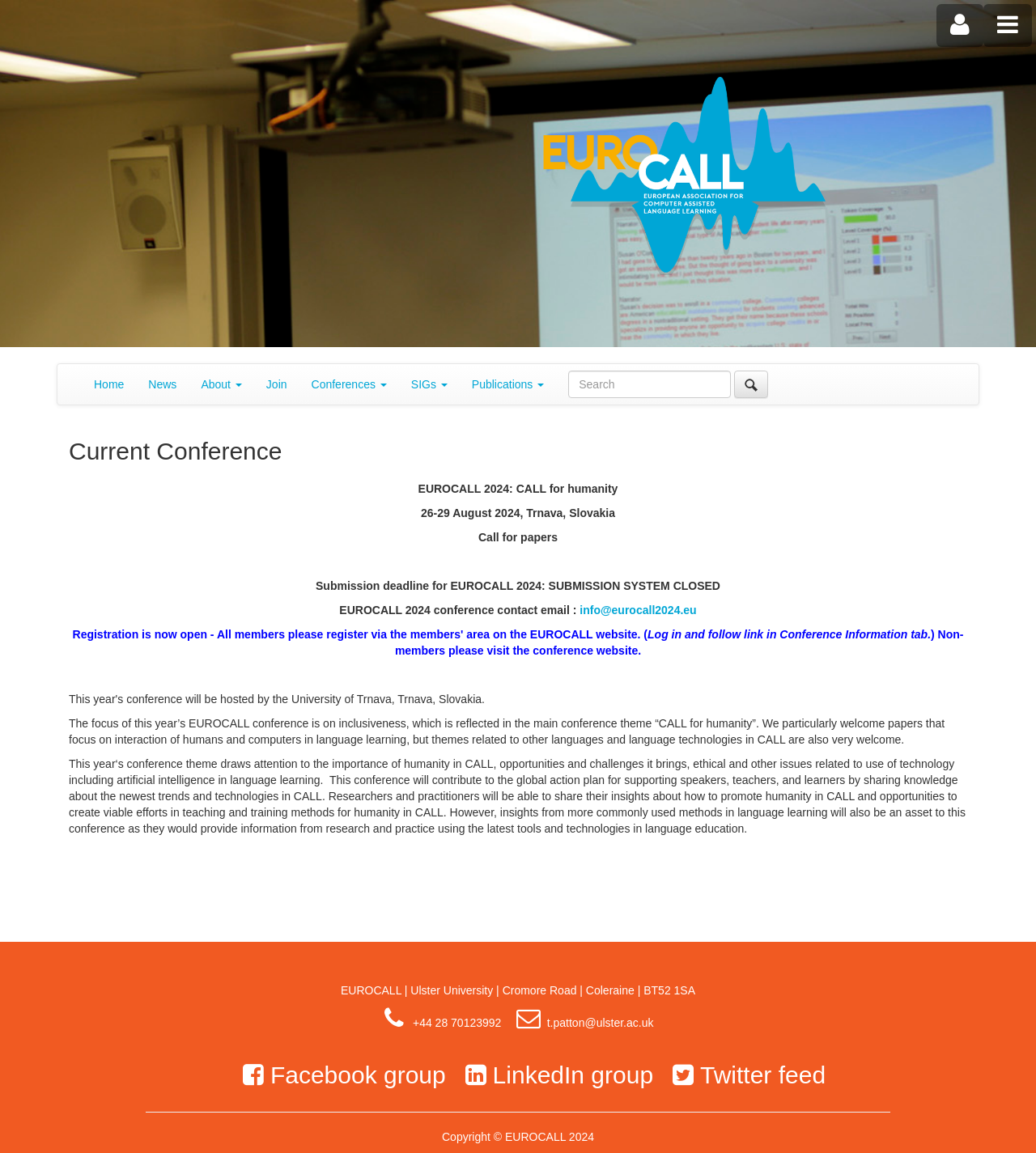Based on the element description: "Remember my preference", identify the UI element and provide its bounding box coordinates. Use four float numbers between 0 and 1, [left, top, right, bottom].

None